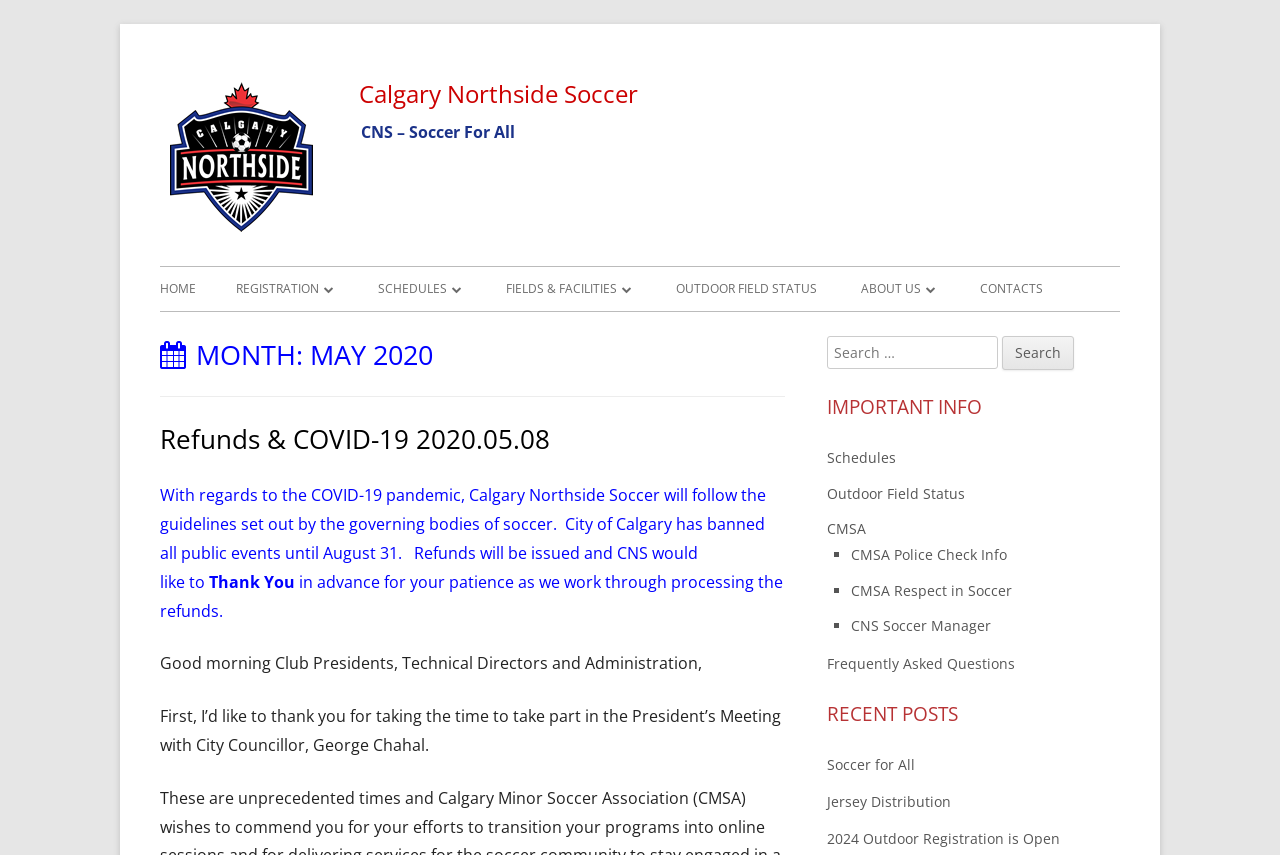Determine the bounding box coordinates for the area that needs to be clicked to fulfill this task: "View the Schedules". The coordinates must be given as four float numbers between 0 and 1, i.e., [left, top, right, bottom].

[0.646, 0.524, 0.7, 0.546]